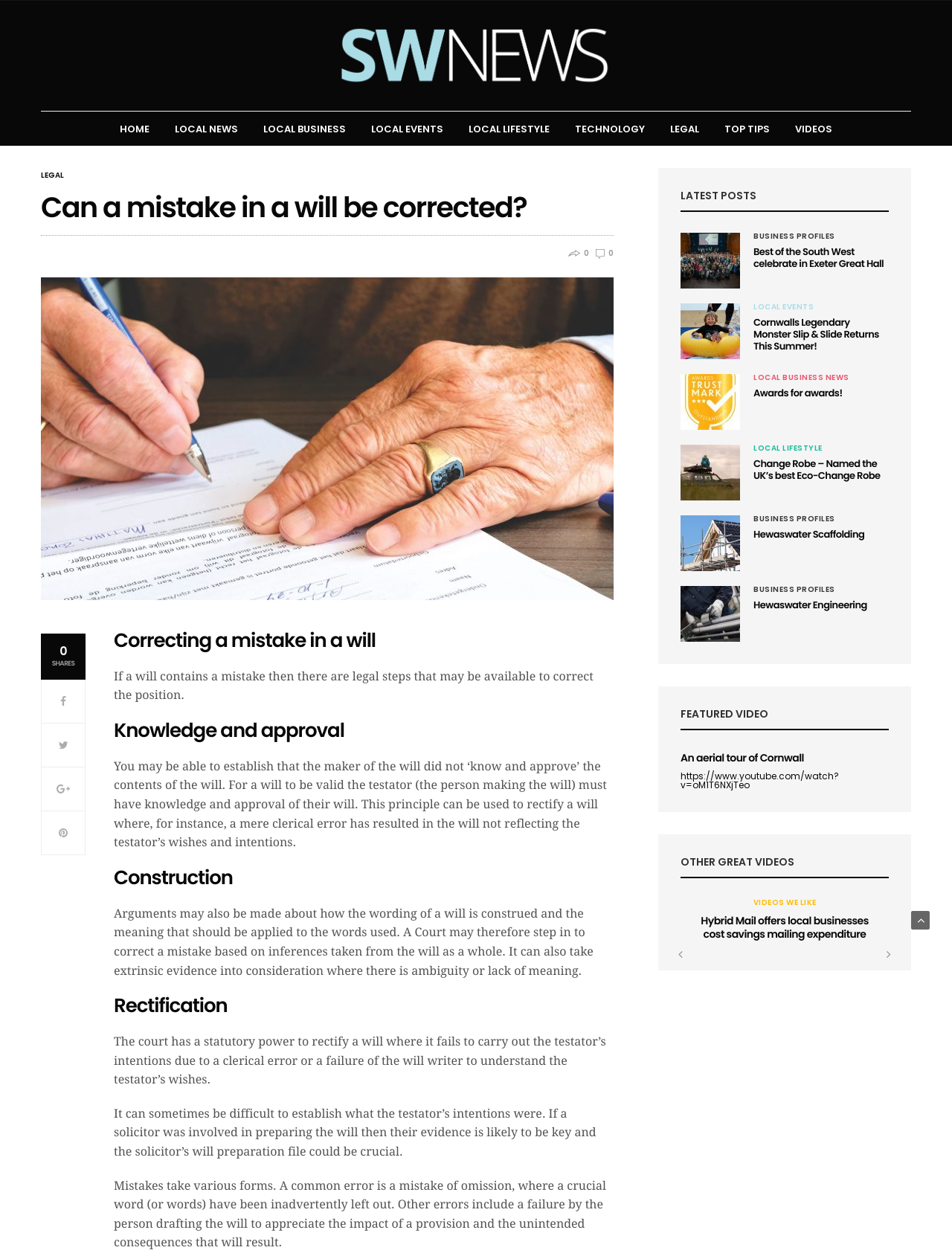What is the purpose of rectification in a will?
Please craft a detailed and exhaustive response to the question.

Based on the webpage, the purpose of rectification in a will is to correct clerical errors or failures of the will writer to understand the testator's wishes, as stated in the section 'Rectification'.